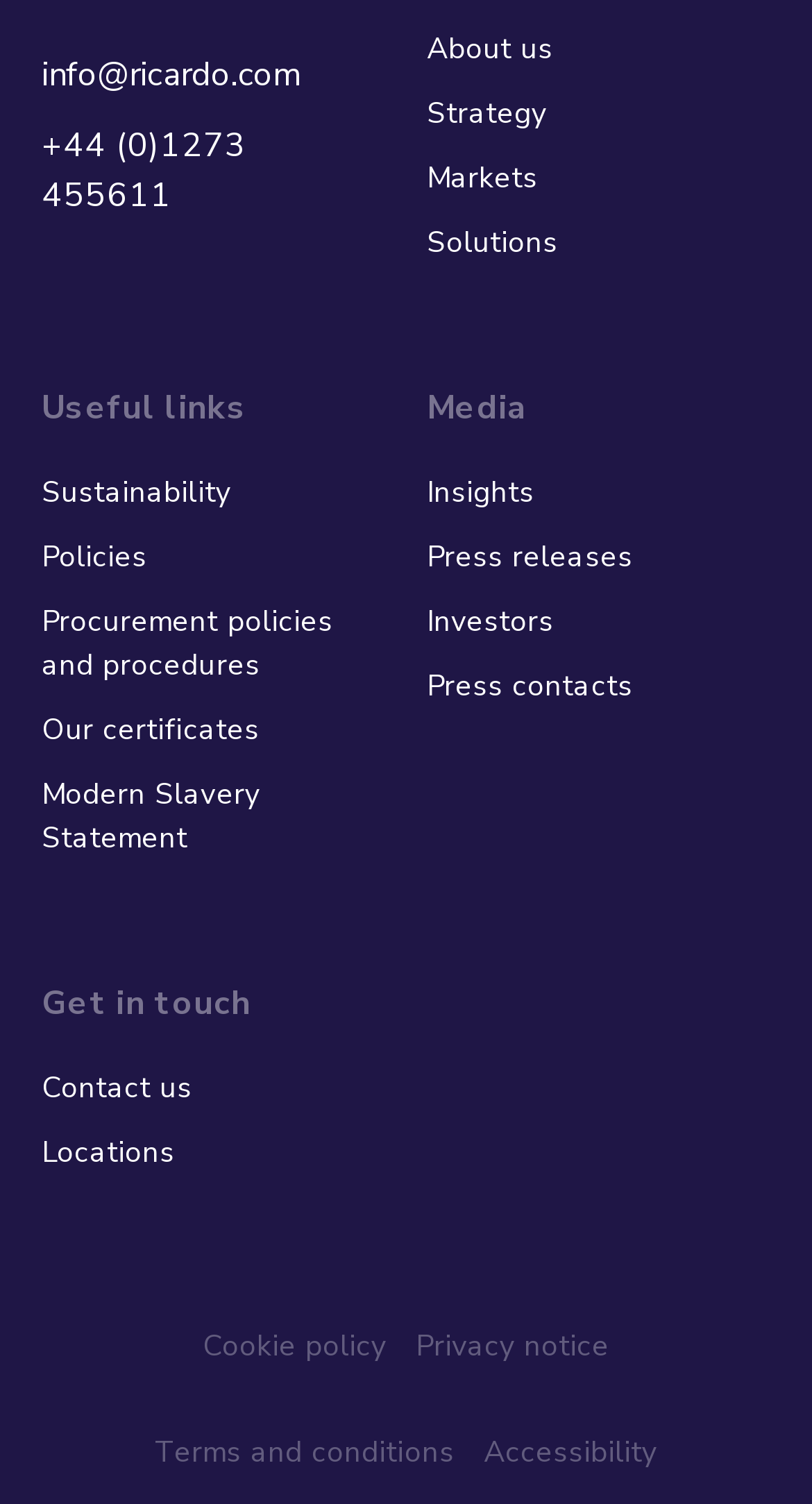Carefully examine the image and provide an in-depth answer to the question: What is the last link in the 'Get in touch' section?

I found the last link by looking at the links in the 'Get in touch' section, where 'Locations' is the last one.